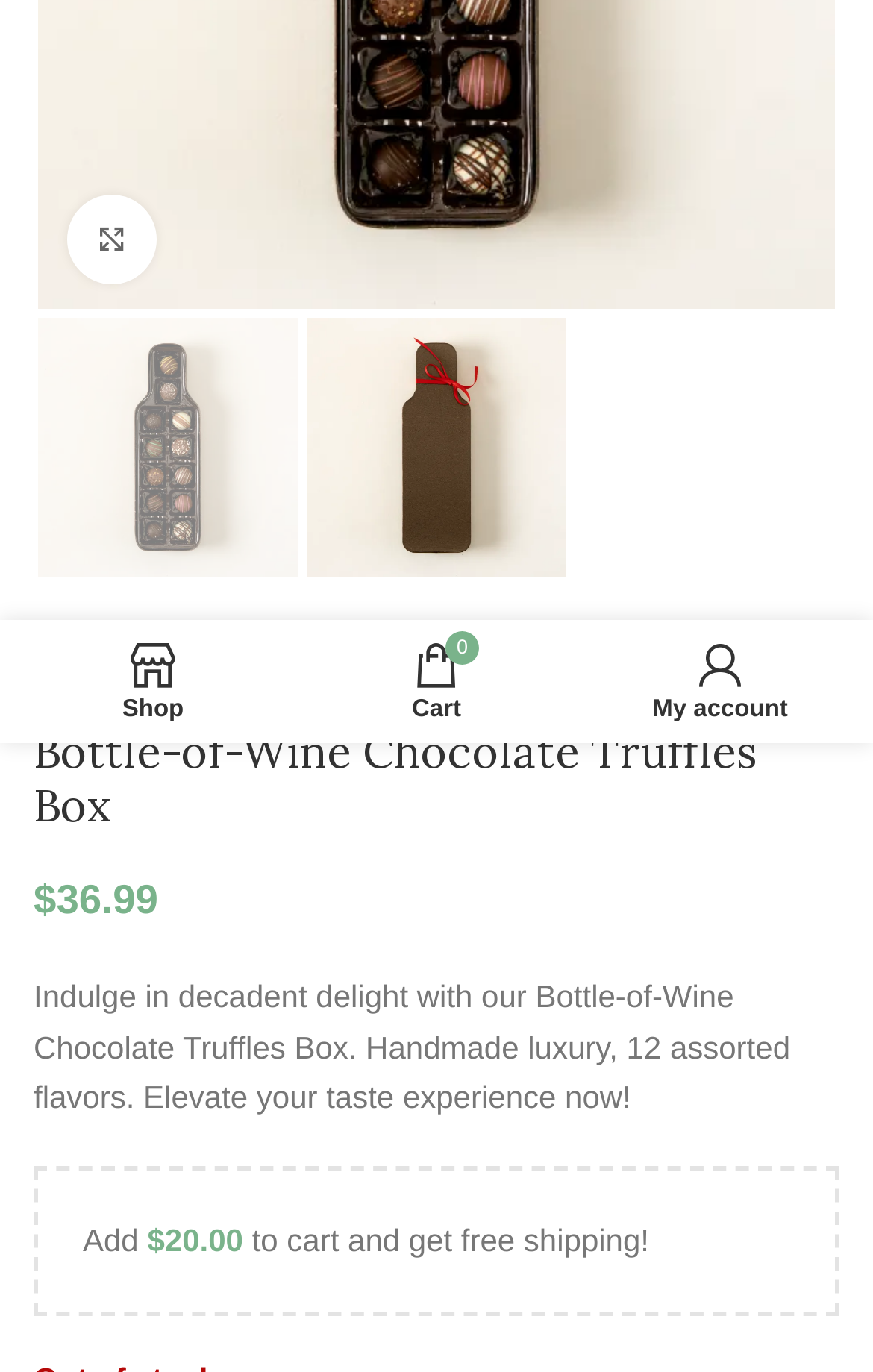Determine the bounding box for the described HTML element: "Home". Ensure the coordinates are four float numbers between 0 and 1 in the format [left, top, right, bottom].

[0.038, 0.462, 0.161, 0.496]